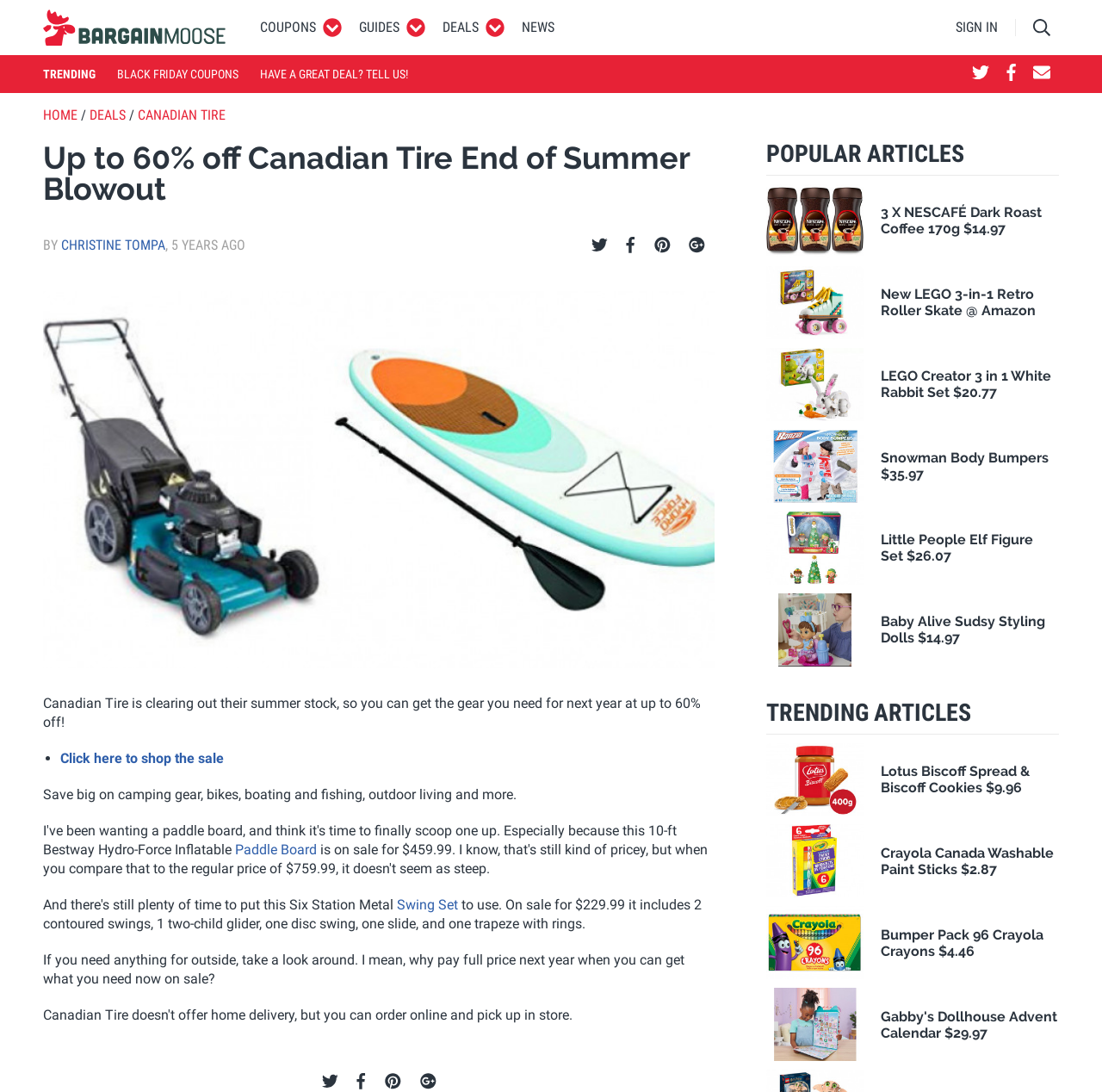Identify the bounding box coordinates for the element that needs to be clicked to fulfill this instruction: "Click on the 'COUPONS' link". Provide the coordinates in the format of four float numbers between 0 and 1: [left, top, right, bottom].

[0.236, 0.018, 0.287, 0.033]